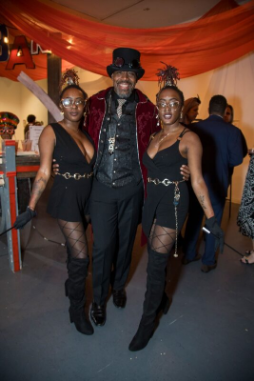Based on the image, provide a detailed and complete answer to the question: 
What is the atmosphere of the event?

The backdrop of the image reveals hints of a festive atmosphere, underlined by bold colors and decorations, suggesting a lively gathering filled with creativity and joy, which is further emphasized by the celebratory poses of the three individuals.